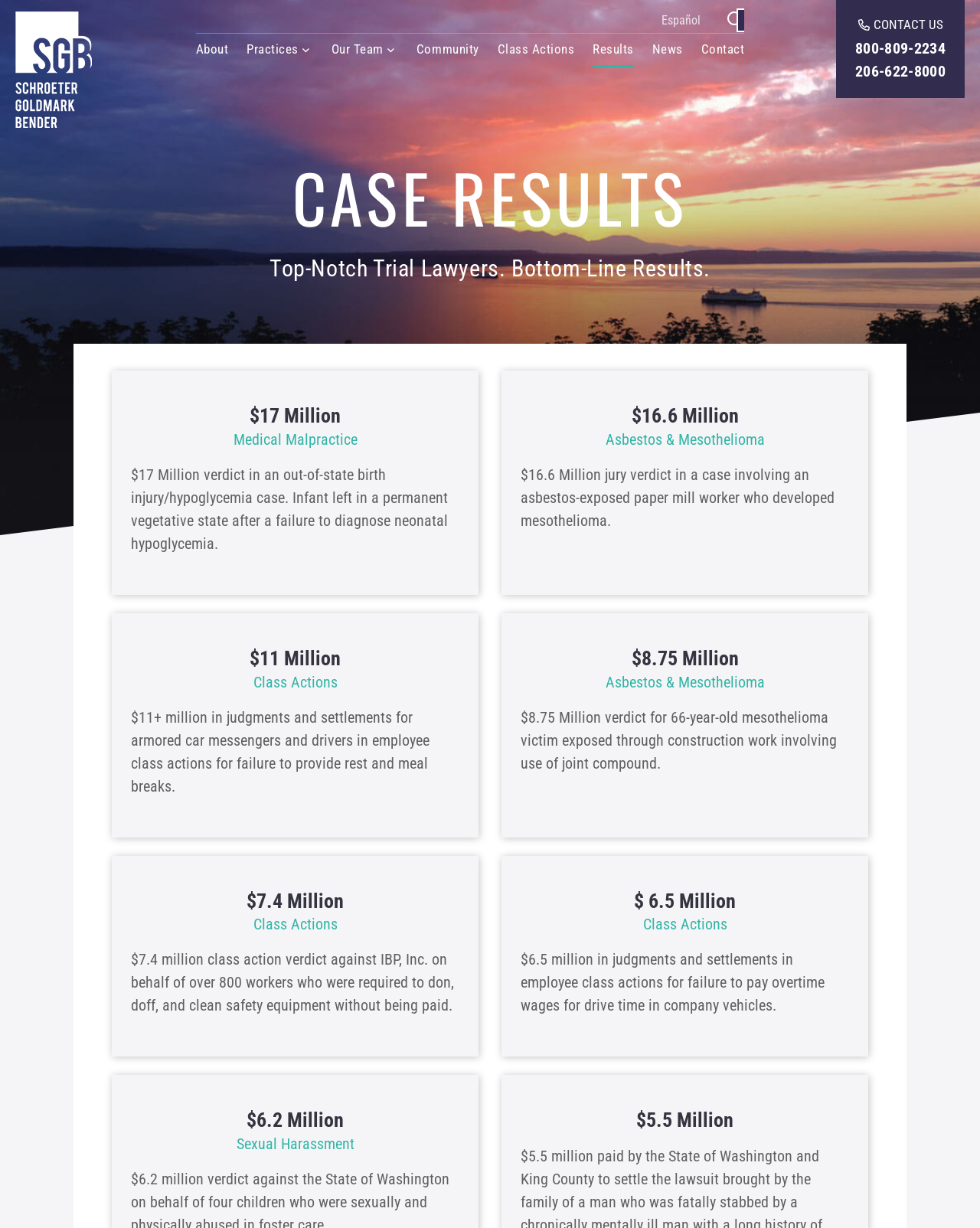What is the amount of the verdict in the medical malpractice case?
Using the image, provide a concise answer in one word or a short phrase.

$17 Million